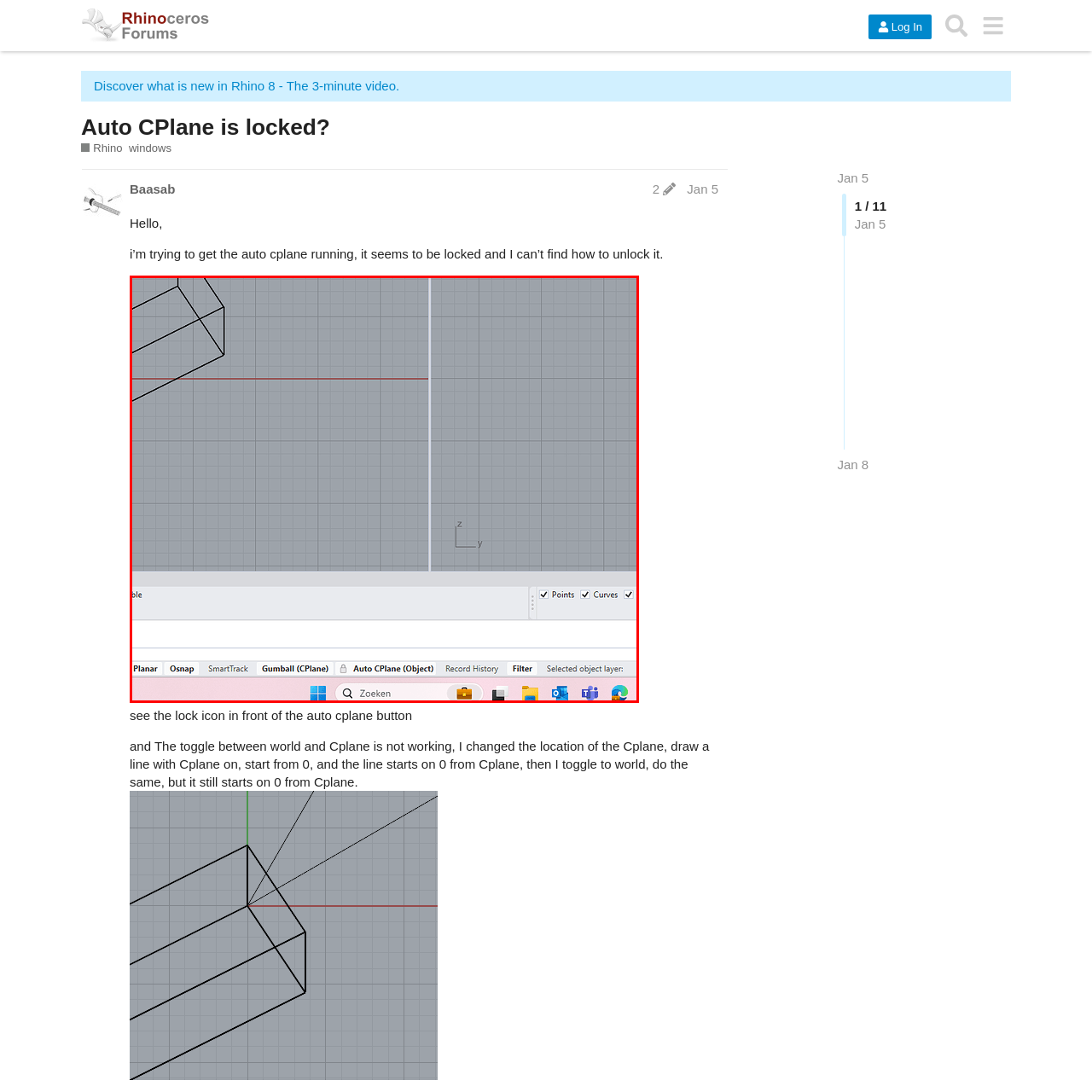What is the purpose of the grid in the 3D workspace?
Please analyze the image within the red bounding box and offer a comprehensive answer to the question.

The grid in the 3D workspace is used to indicate the spatial orientation for modeling, providing a reference point for the user to work with the three-dimensional object.